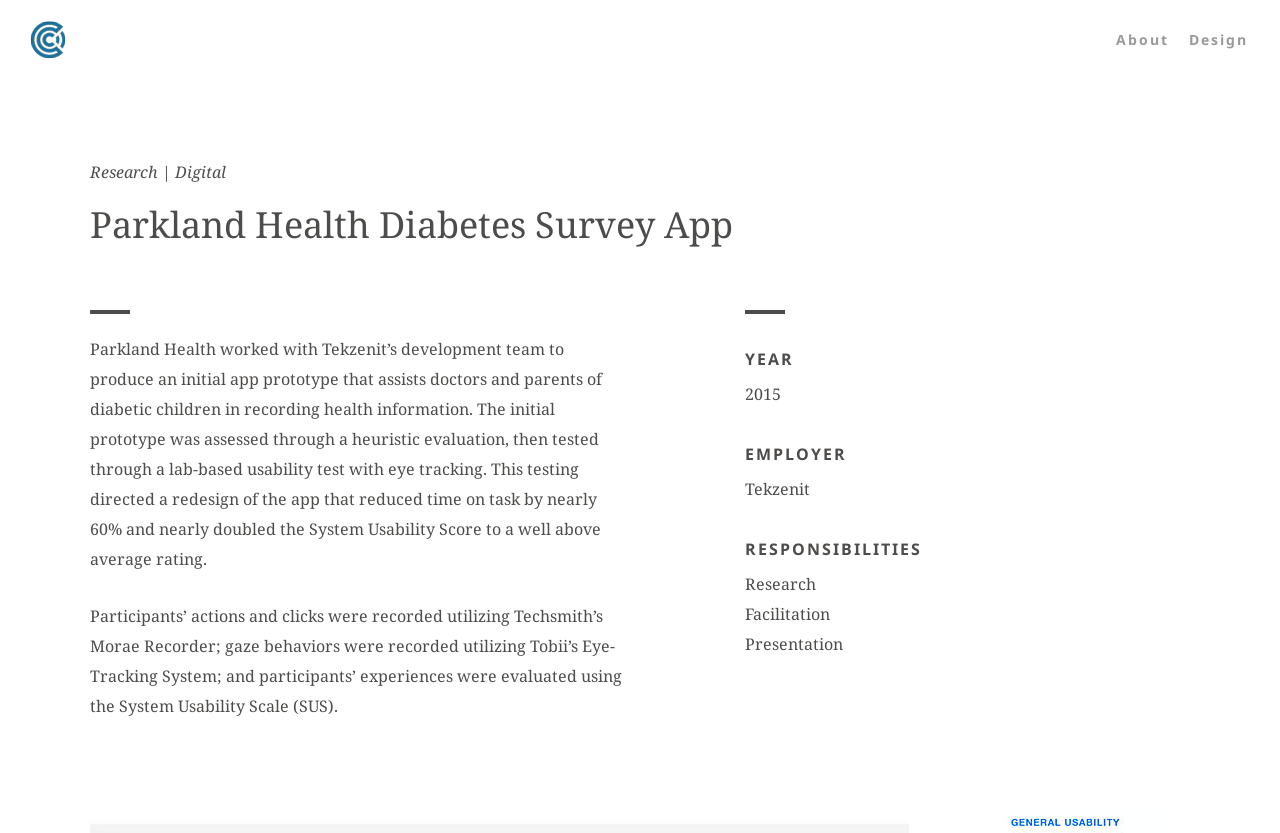What year was the app developed?
Look at the screenshot and respond with one word or a short phrase.

2015